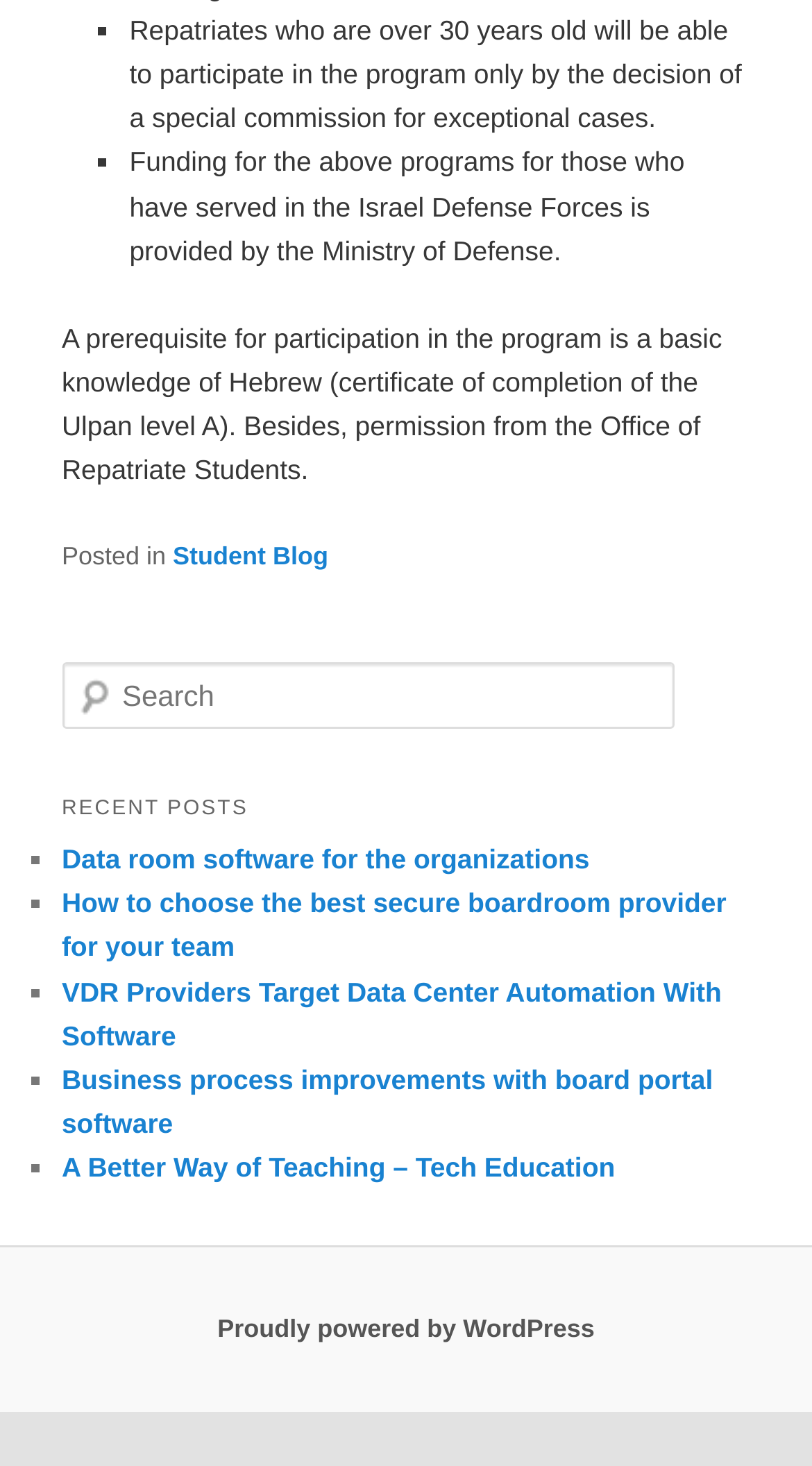Please provide a one-word or phrase answer to the question: 
What is the purpose of the special commission?

For exceptional cases